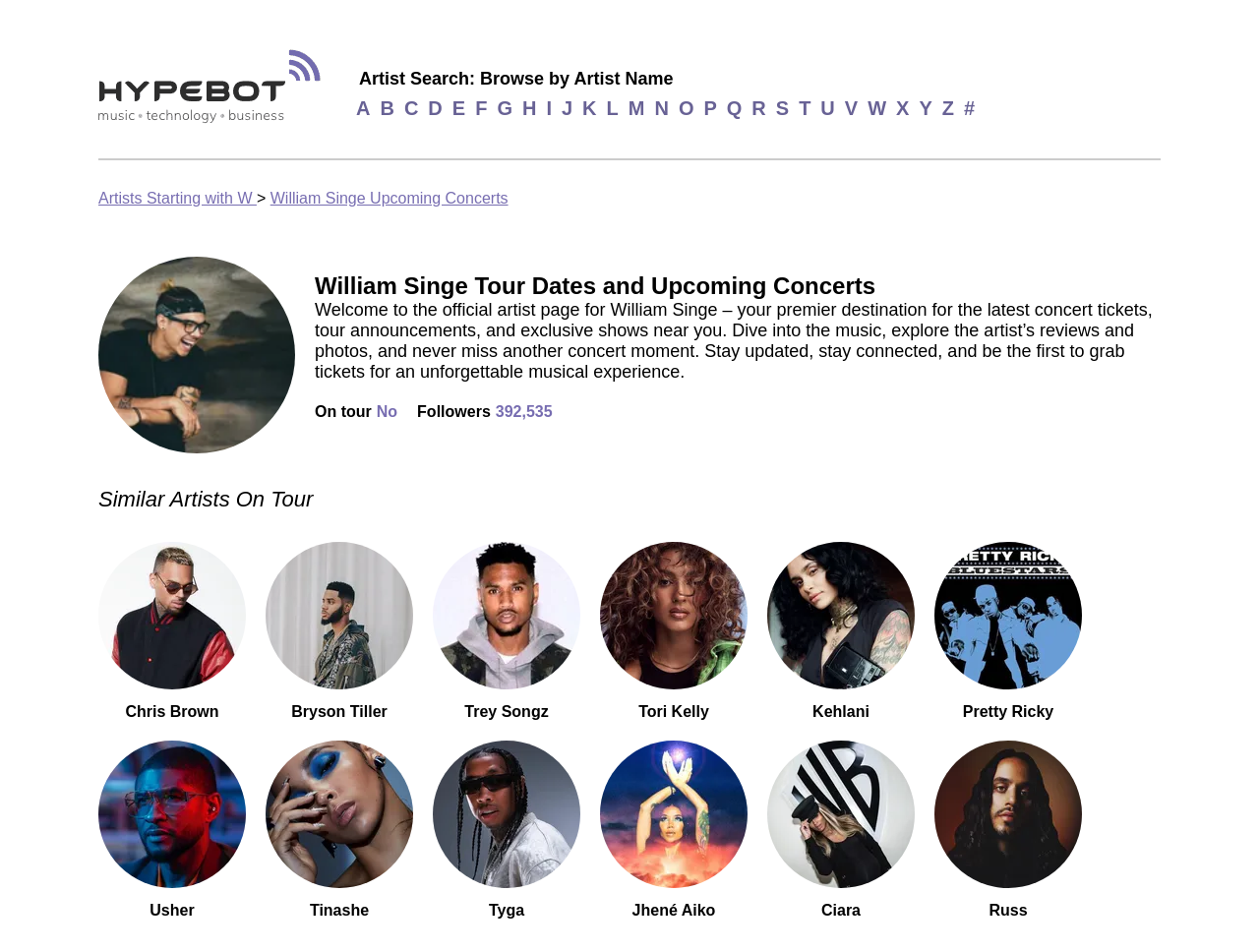What are the similar artists listed on this webpage?
Using the image as a reference, deliver a detailed and thorough answer to the question.

The webpage has a section 'Similar Artists On Tour' that lists several artists, including Chris Brown, Bryson Tiller, Trey Songz, and others, indicating that these artists are similar to William Singe and are also on tour.